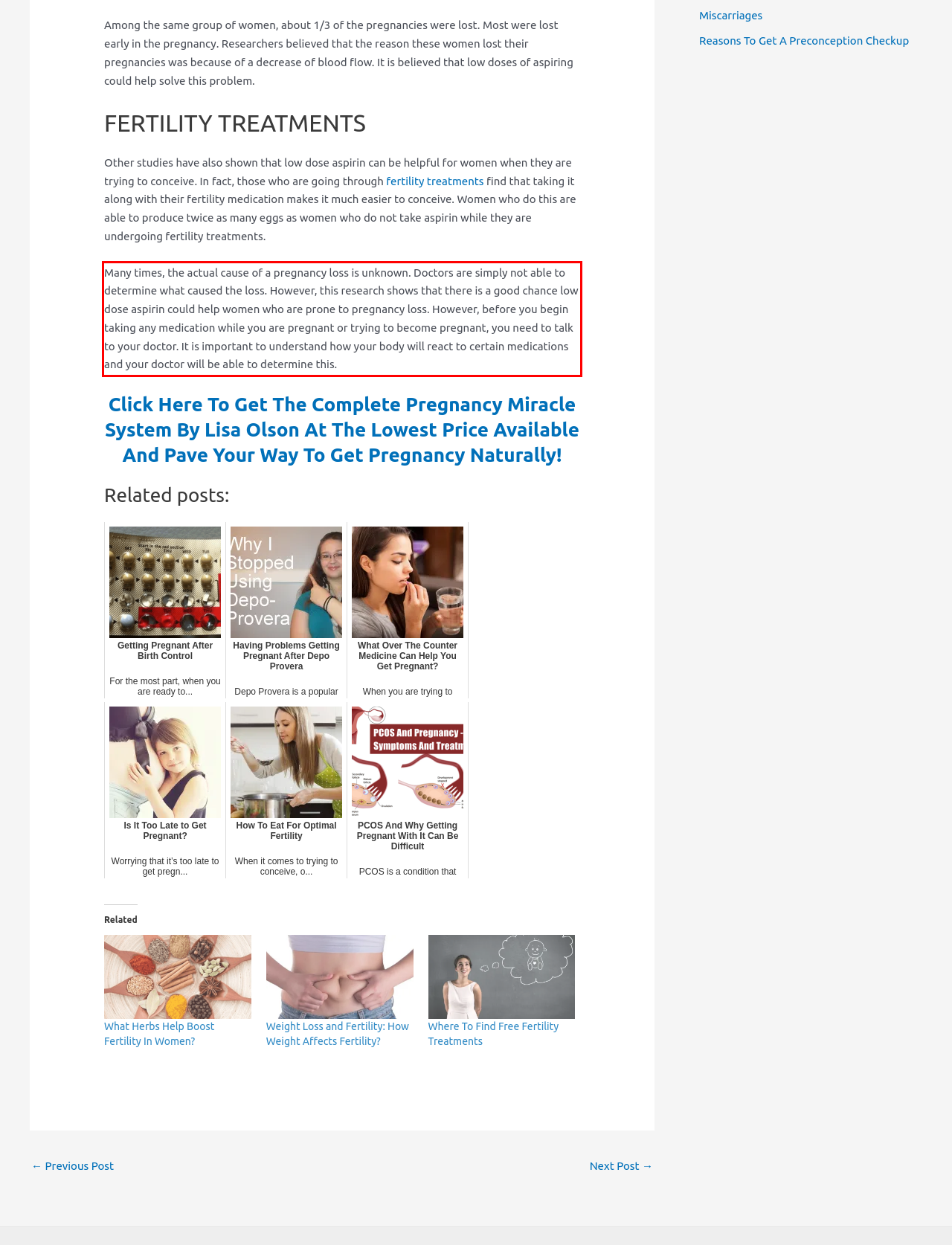Extract and provide the text found inside the red rectangle in the screenshot of the webpage.

Many times, the actual cause of a pregnancy loss is unknown. Doctors are simply not able to determine what caused the loss. However, this research shows that there is a good chance low dose aspirin could help women who are prone to pregnancy loss. However, before you begin taking any medication while you are pregnant or trying to become pregnant, you need to talk to your doctor. It is important to understand how your body will react to certain medications and your doctor will be able to determine this.